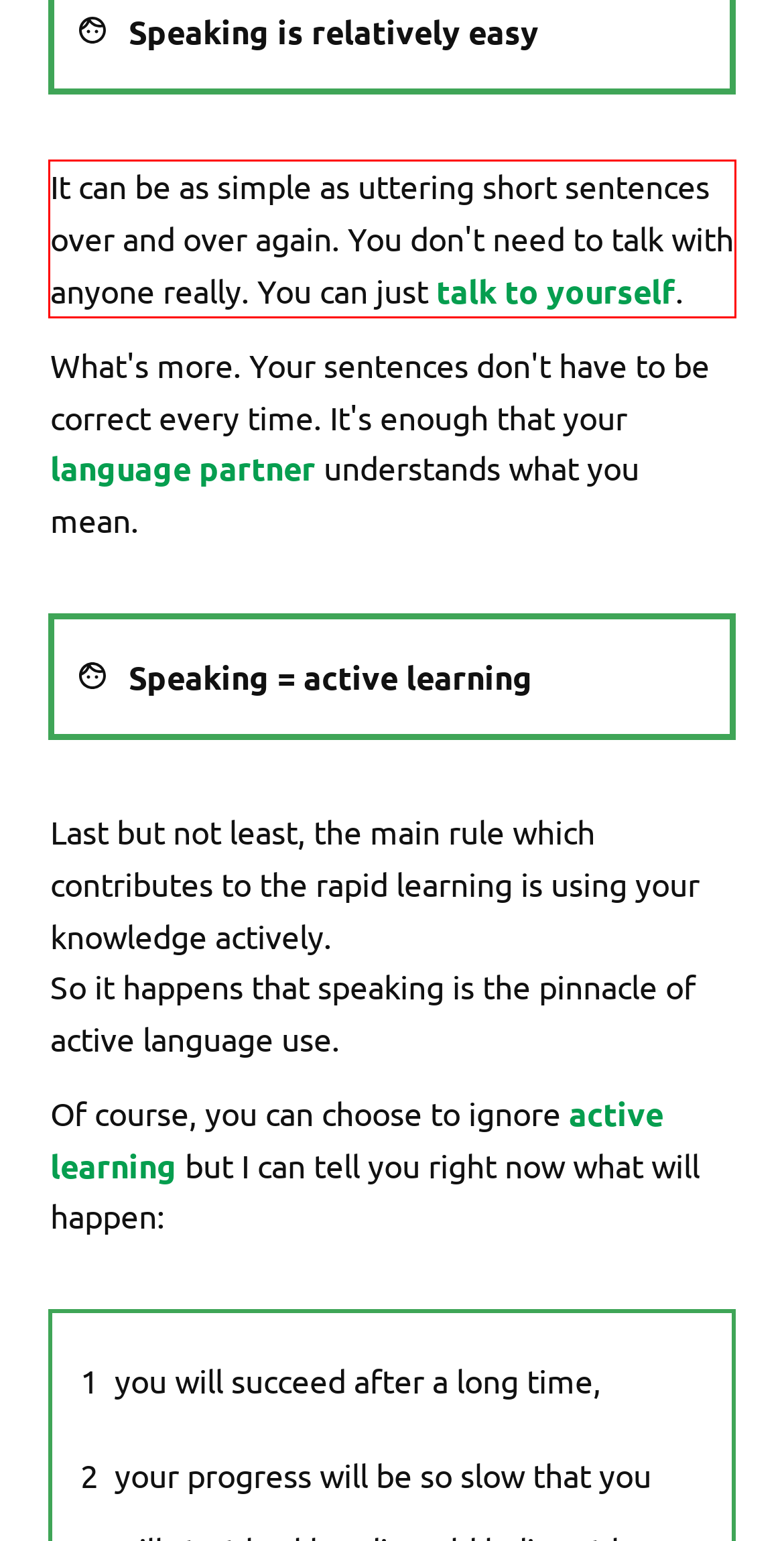You are given a screenshot showing a webpage with a red bounding box. Perform OCR to capture the text within the red bounding box.

It can be as simple as uttering short sentences over and over again. You don't need to talk with anyone really. You can just talk to yourself.